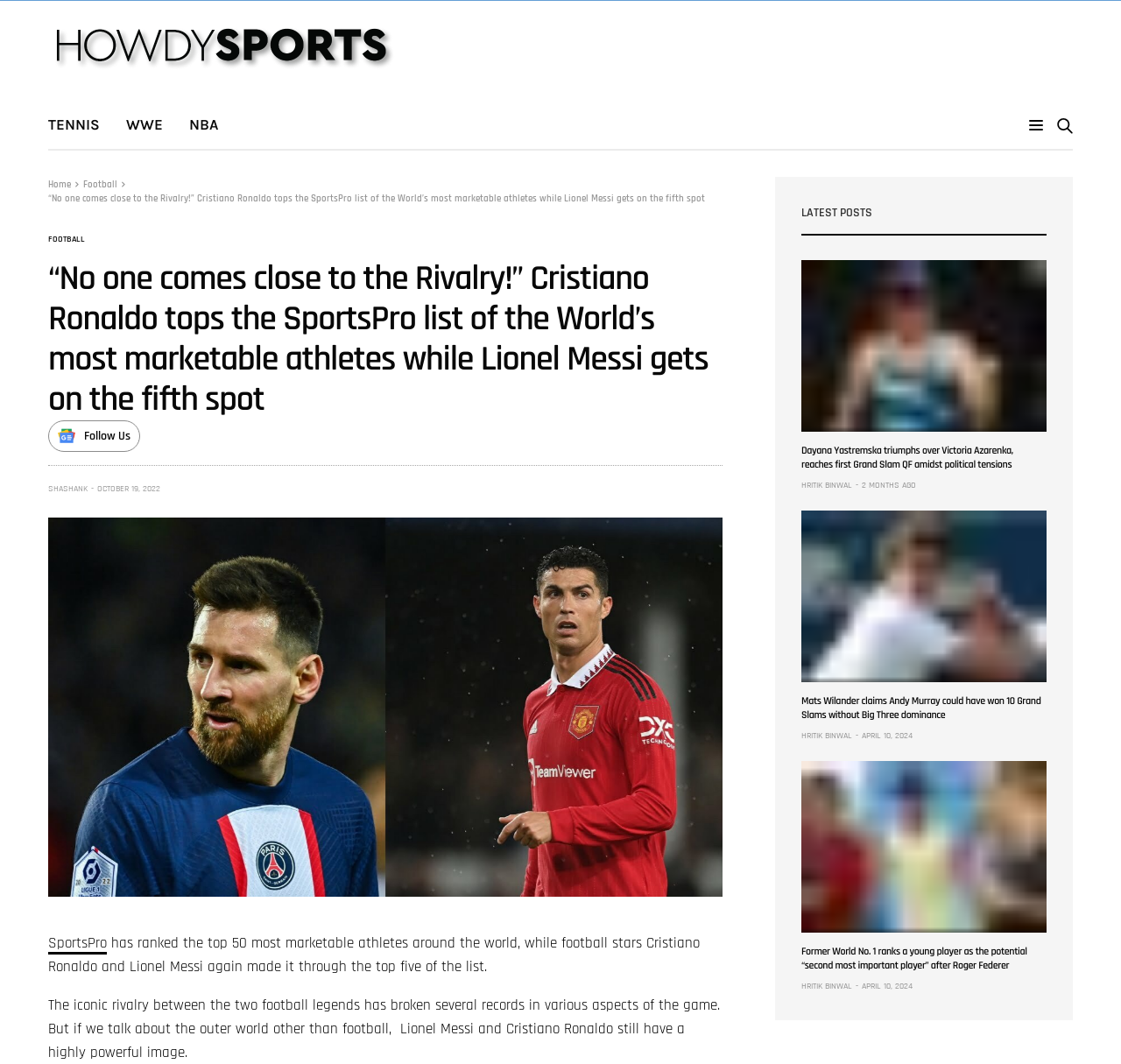Please determine the bounding box coordinates for the element with the description: "Hritik Binwal".

[0.715, 0.449, 0.76, 0.464]